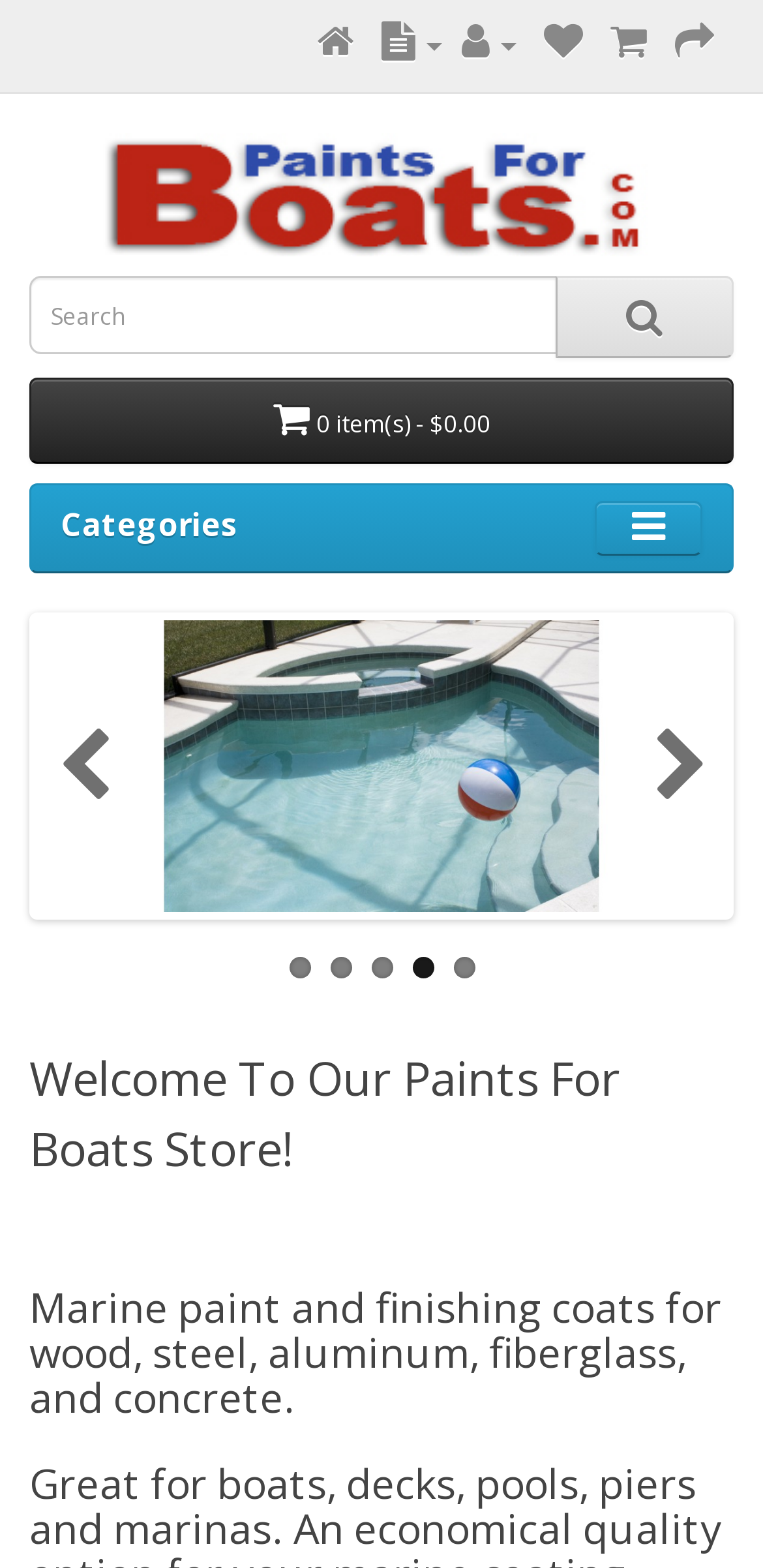What is the logo of the website?
Please provide a comprehensive answer to the question based on the webpage screenshot.

The logo of the website is 'PaintsforBoats.com' which is an image located at the top left corner of the webpage, as indicated by the image element with the text 'PaintsforBoats.com' and bounding box coordinates [0.131, 0.085, 0.869, 0.163].